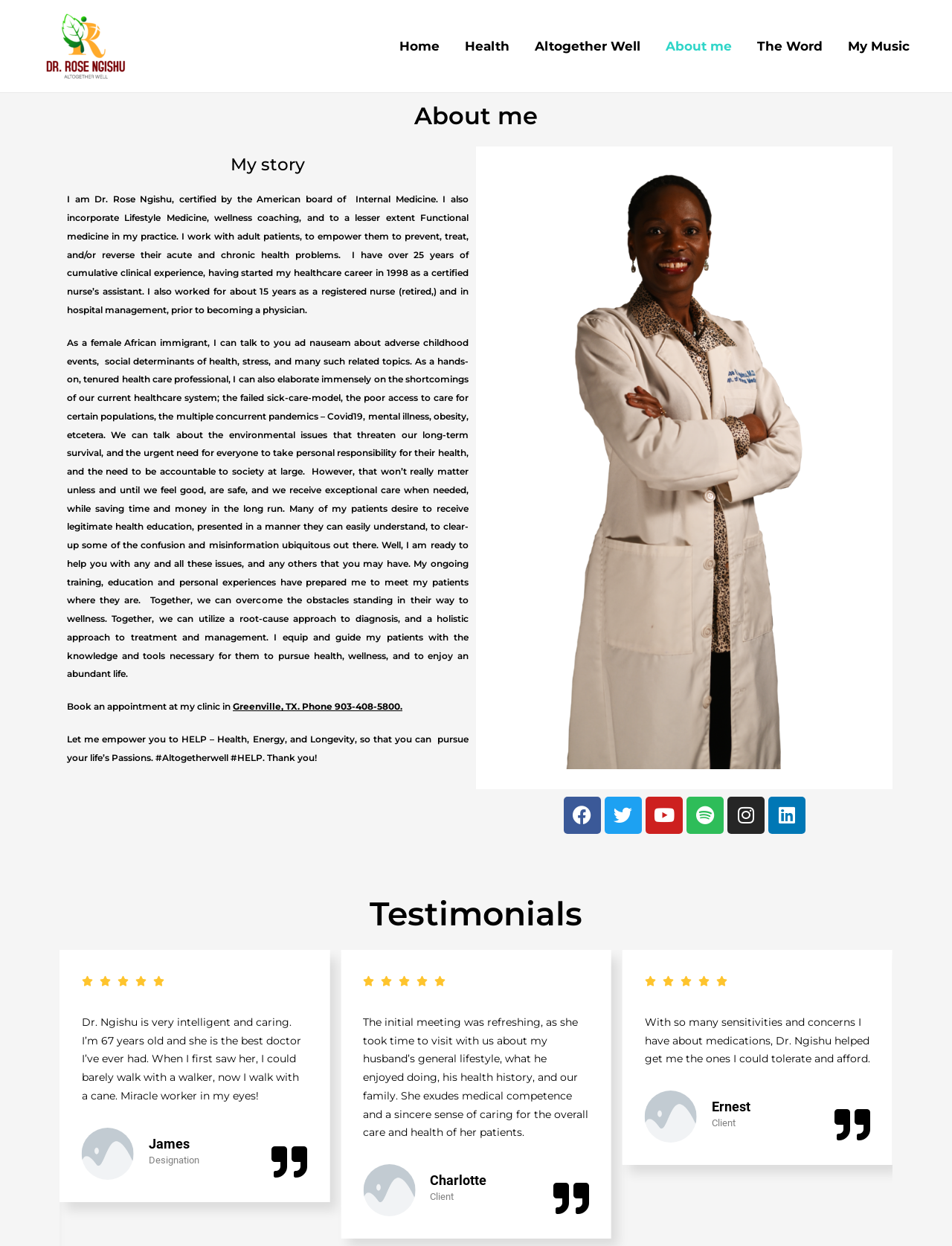Give a short answer using one word or phrase for the question:
What is the name of Dr. Rose Ngishu's health and wellness program?

Altogether Well